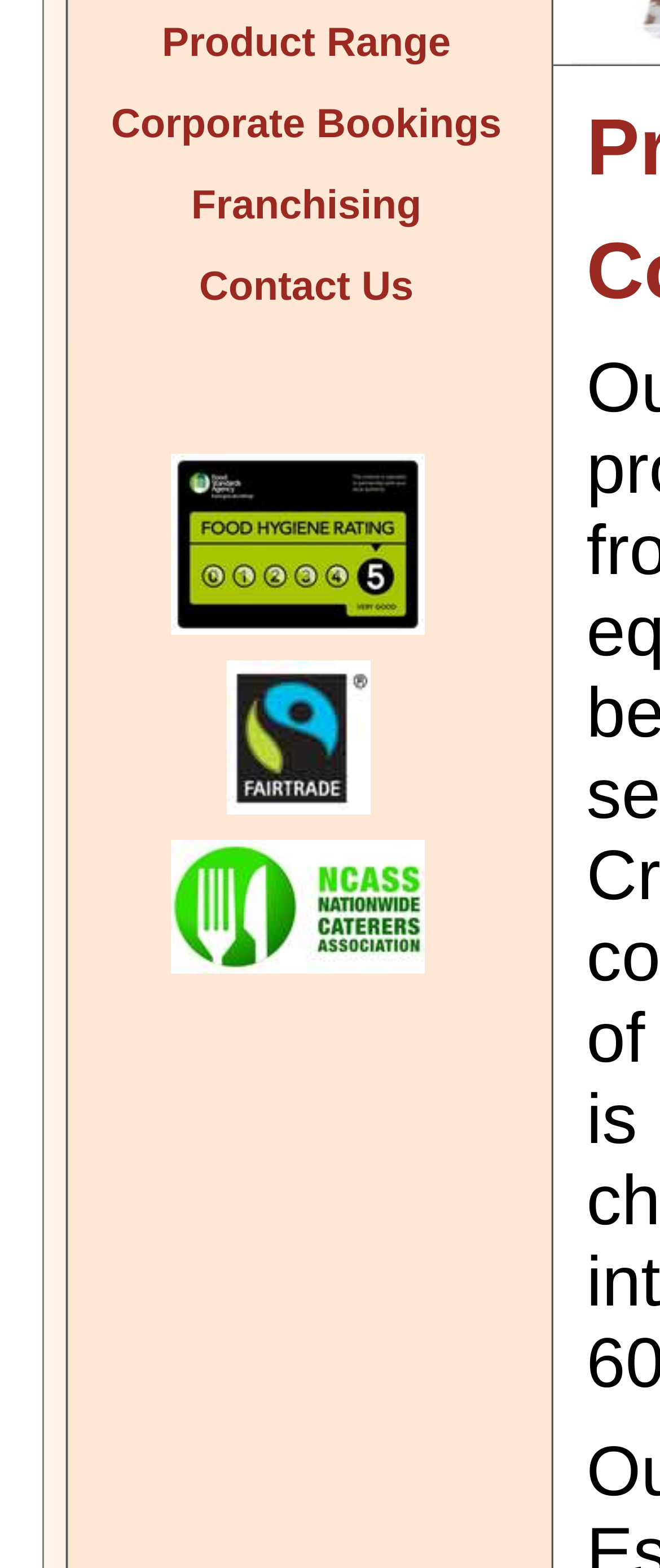Given the following UI element description: "Contact Us", find the bounding box coordinates in the webpage screenshot.

[0.13, 0.164, 0.799, 0.216]